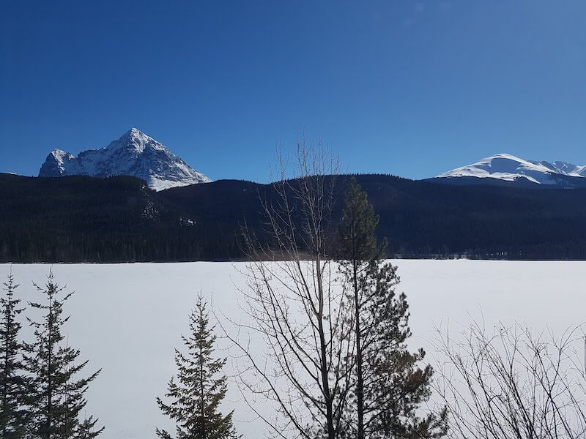Are there trees in the foreground?
Use the image to answer the question with a single word or phrase.

Yes